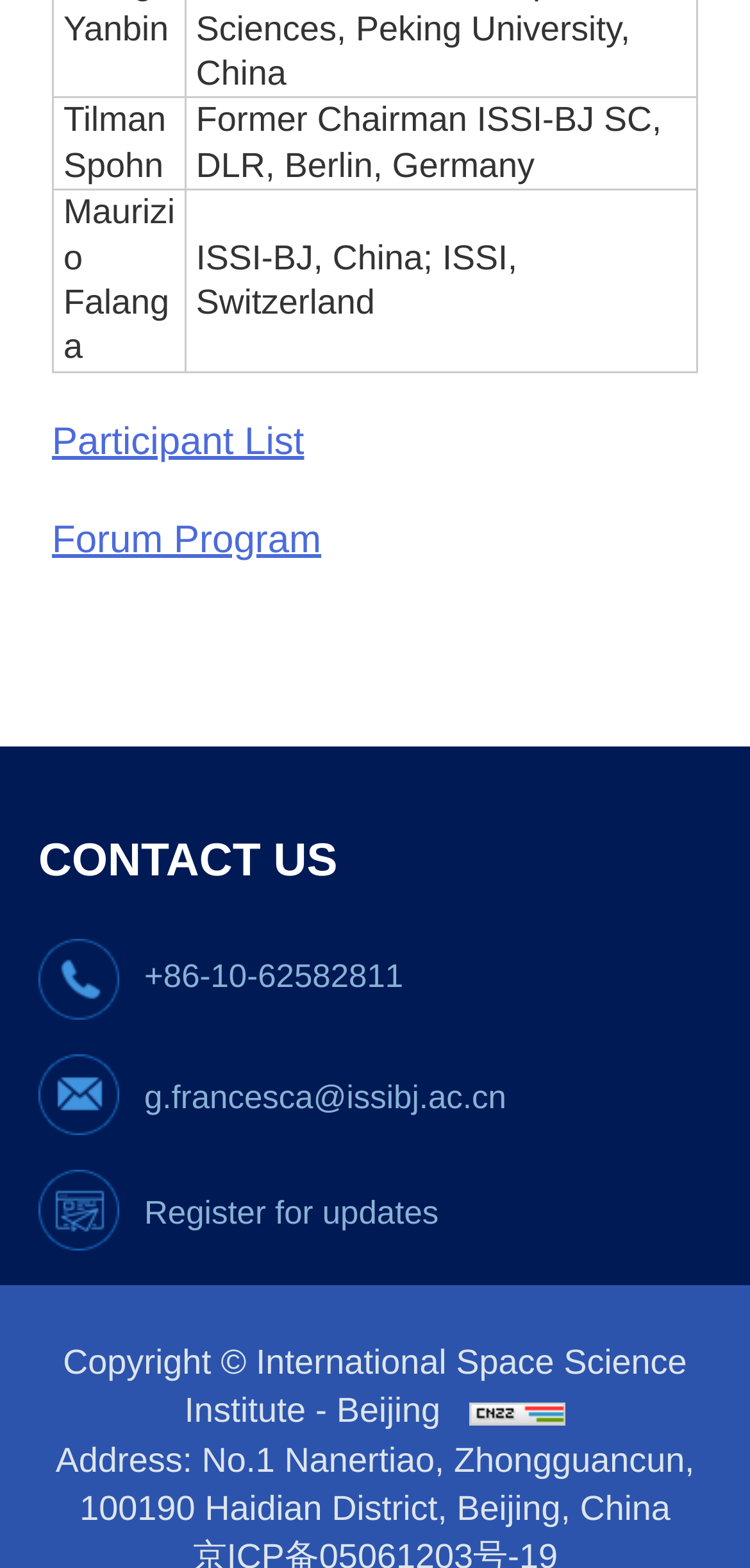Identify the bounding box coordinates for the UI element described as: "Forum Program". The coordinates should be provided as four floats between 0 and 1: [left, top, right, bottom].

[0.069, 0.331, 0.428, 0.358]